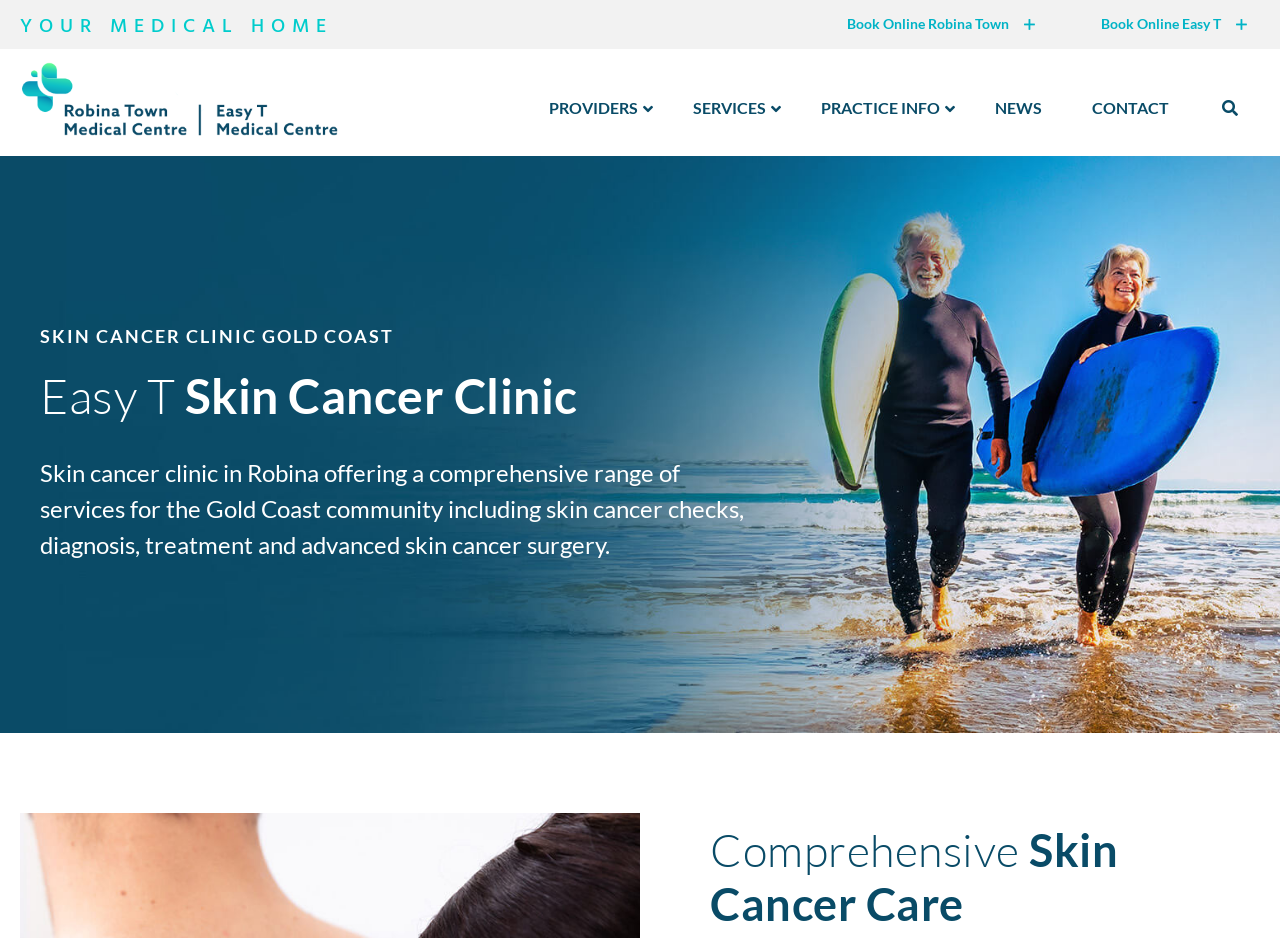Describe all significant elements and features of the webpage.

The webpage is about Easy T Skin Cancer Clinic Gold Coast, a medical center offering skin checks, diagnosis, and treatment services. At the top left corner, there is a logo of RTMC, accompanied by the text "YOUR MEDICAL HOME". Below the logo, there are two "Book Online" links, one for Robina Town and the other for Easy T, positioned side by side.

On the top navigation bar, there are five links: "PROVIDERS", "SERVICES", "PRACTICE INFO", "NEWS", and "CONTACT", each with a small icon. The navigation bar is located at the top center of the page.

The main content of the page is divided into two sections. The first section has a heading "SKIN CANCER CLINIC GOLD COAST" and a subheading "Easy T Skin Cancer Clinic". Below the subheading, there is a paragraph describing the clinic's services, including skin cancer checks, diagnosis, treatment, and advanced skin cancer surgery.

The second section has a heading "Comprehensive Skin Cancer Care" located at the bottom right corner of the page. There are no images on the page apart from the RTMC logo.